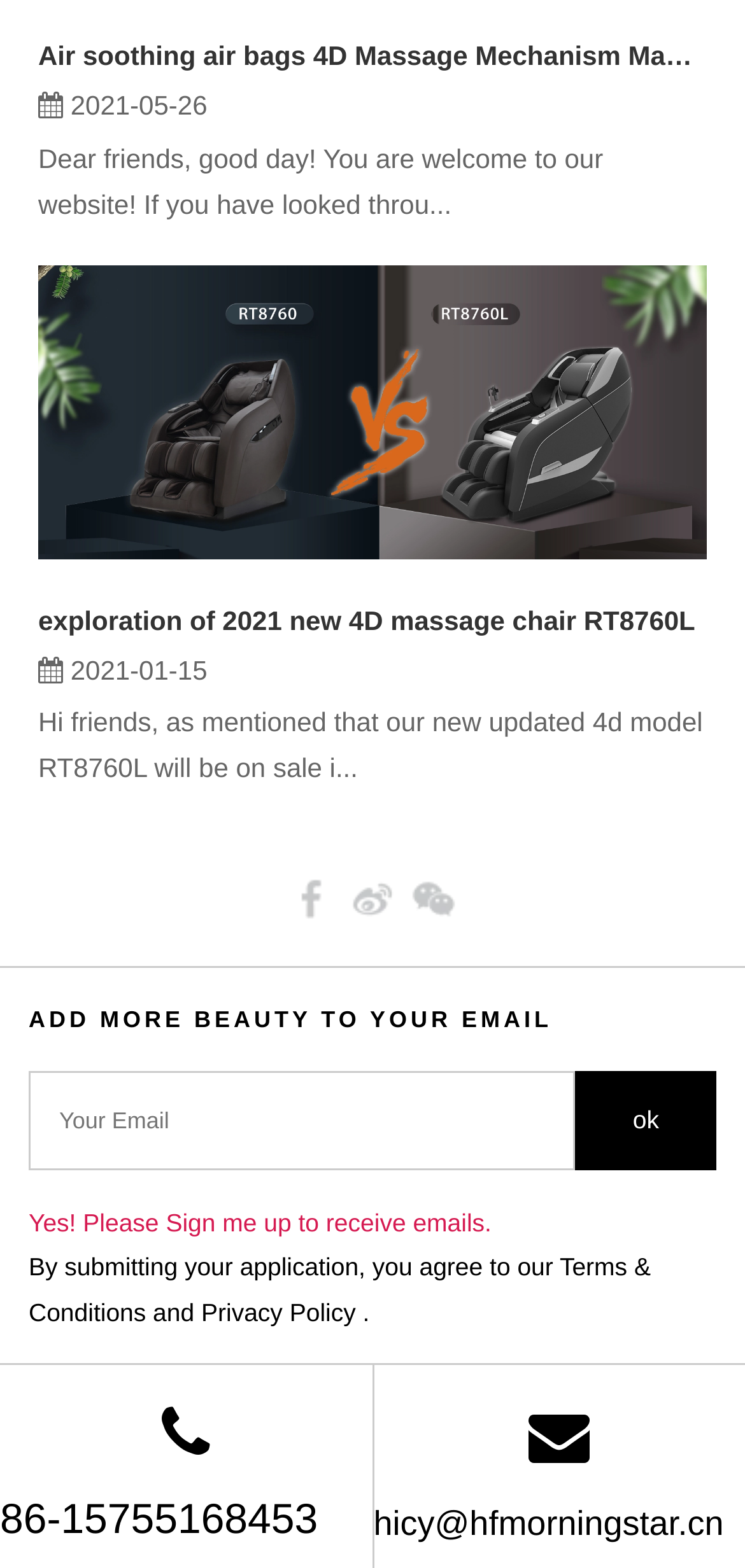What is the date mentioned in the second paragraph?
Ensure your answer is thorough and detailed.

The date mentioned in the second paragraph is 2021-01-15, which can be inferred from the text '2021-01-15' and the surrounding context.